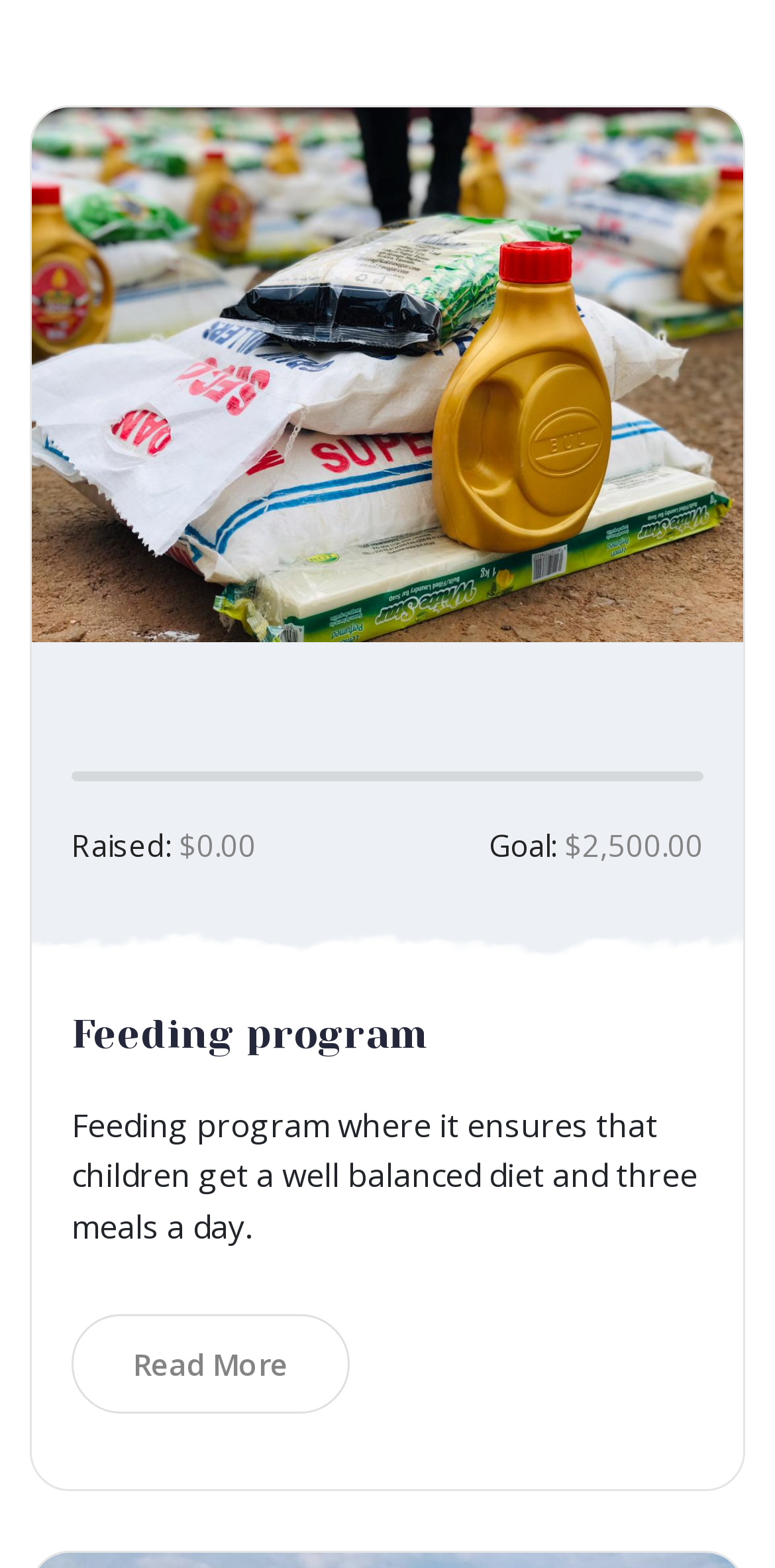Determine the bounding box coordinates for the HTML element described here: "Feeding program".

[0.092, 0.645, 0.551, 0.674]